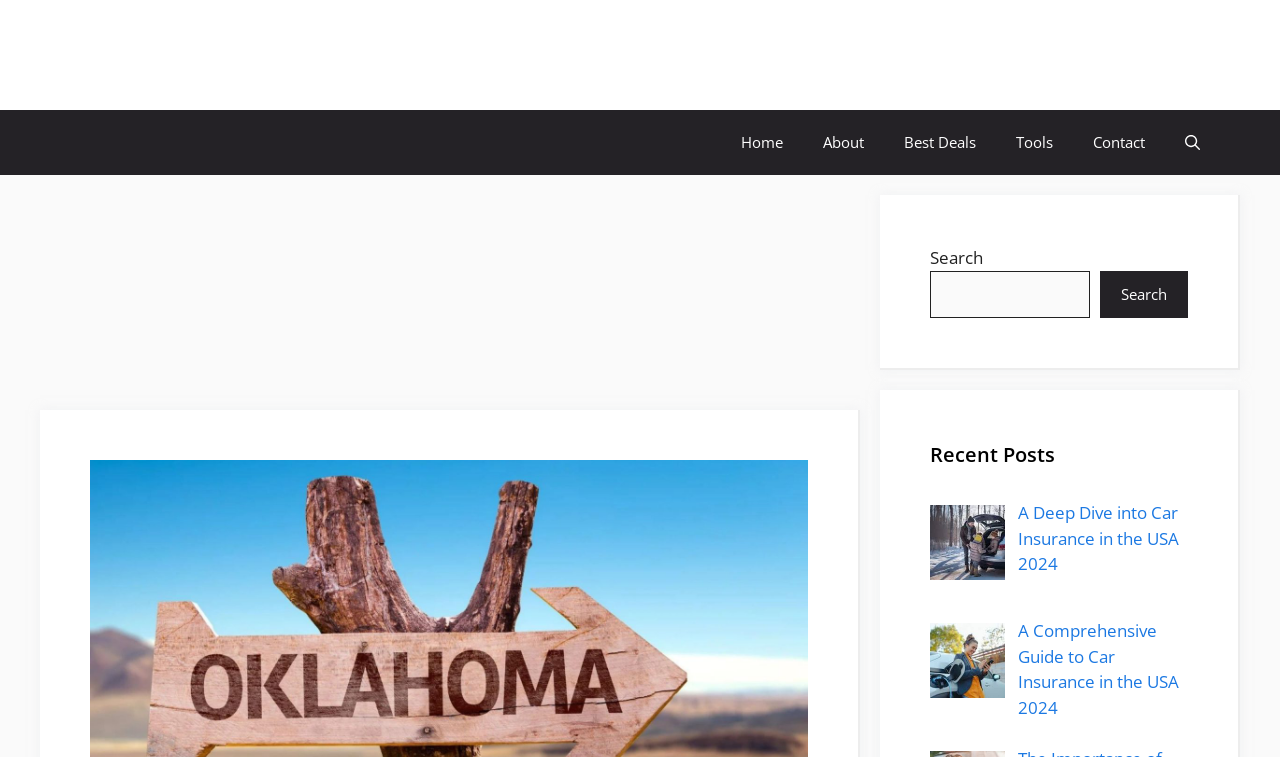Determine the bounding box for the UI element as described: "Best Deals". The coordinates should be represented as four float numbers between 0 and 1, formatted as [left, top, right, bottom].

[0.691, 0.145, 0.778, 0.231]